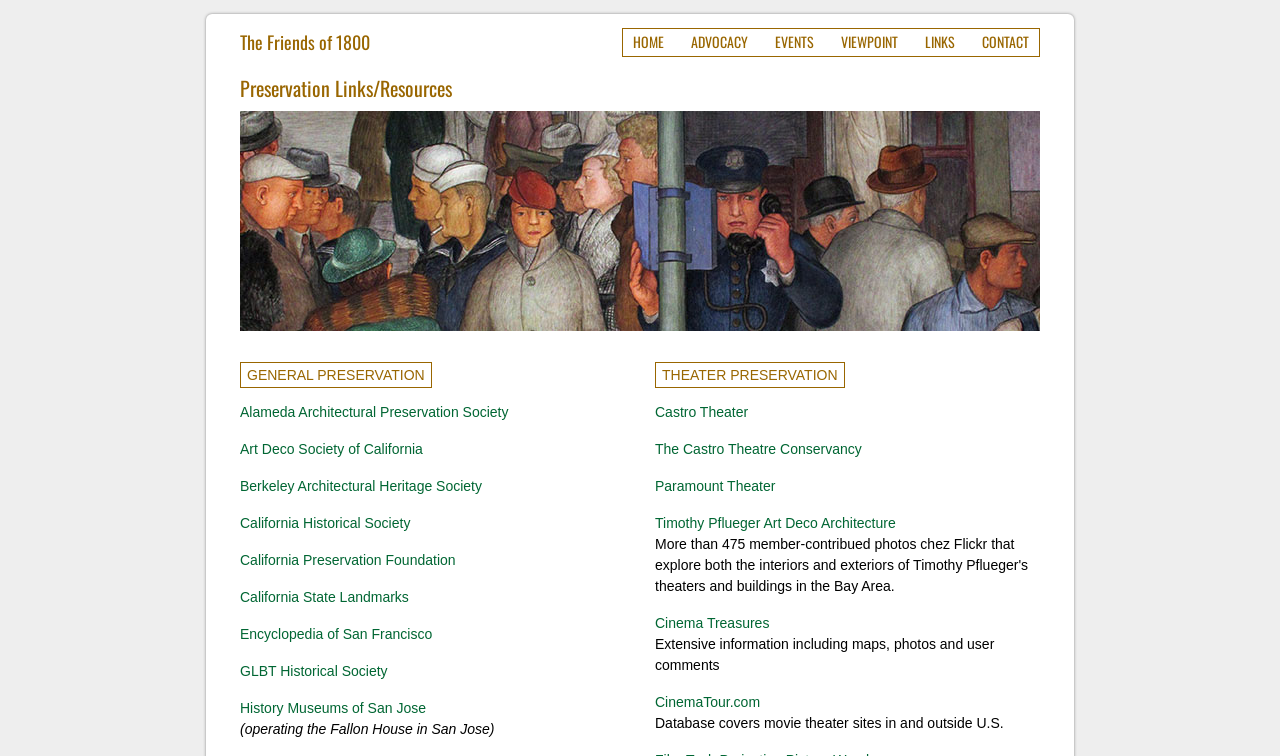Please provide the bounding box coordinates for the element that needs to be clicked to perform the instruction: "view advocacy information". The coordinates must consist of four float numbers between 0 and 1, formatted as [left, top, right, bottom].

[0.54, 0.041, 0.584, 0.069]